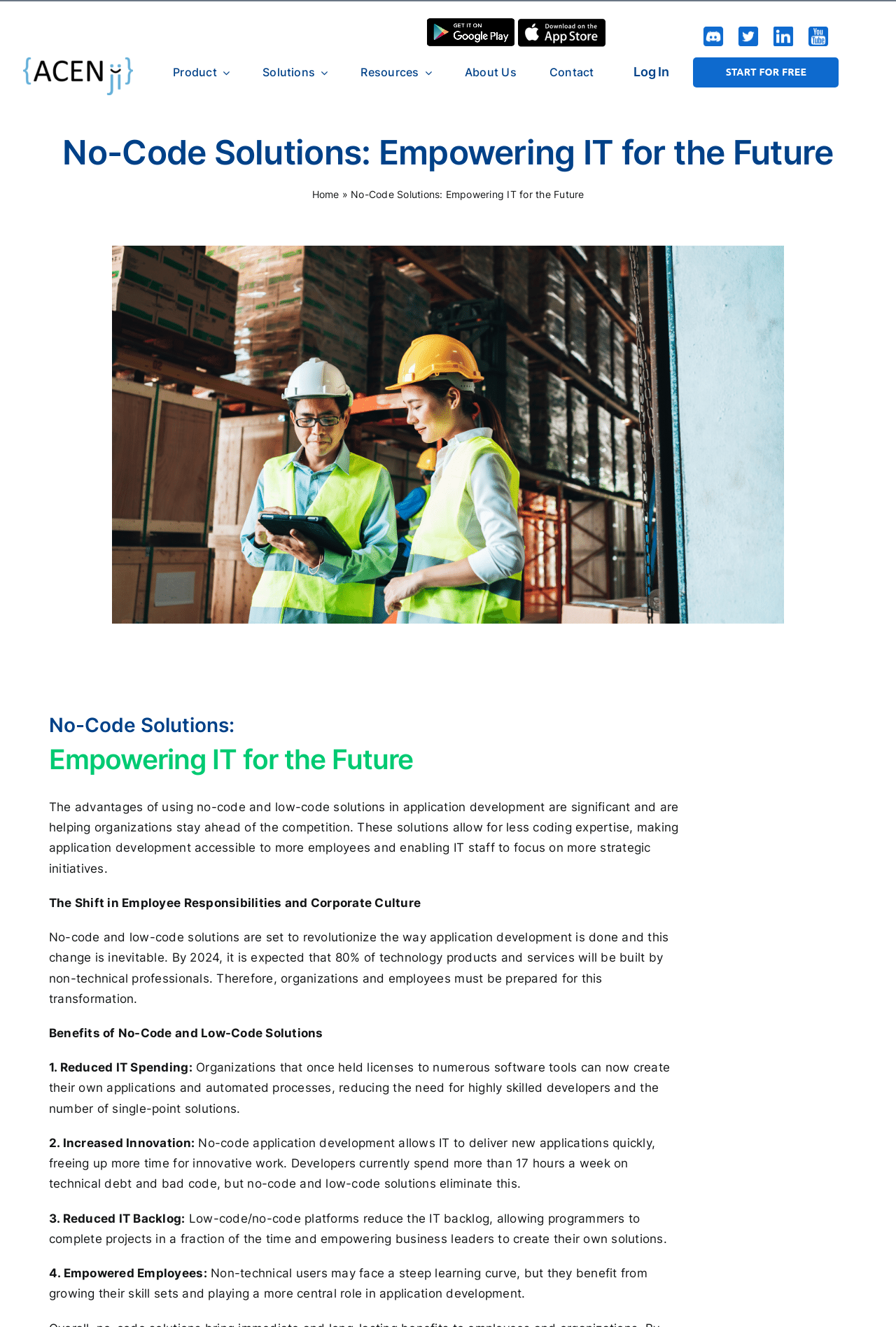Could you specify the bounding box coordinates for the clickable section to complete the following instruction: "Start for Free"?

[0.774, 0.043, 0.936, 0.066]